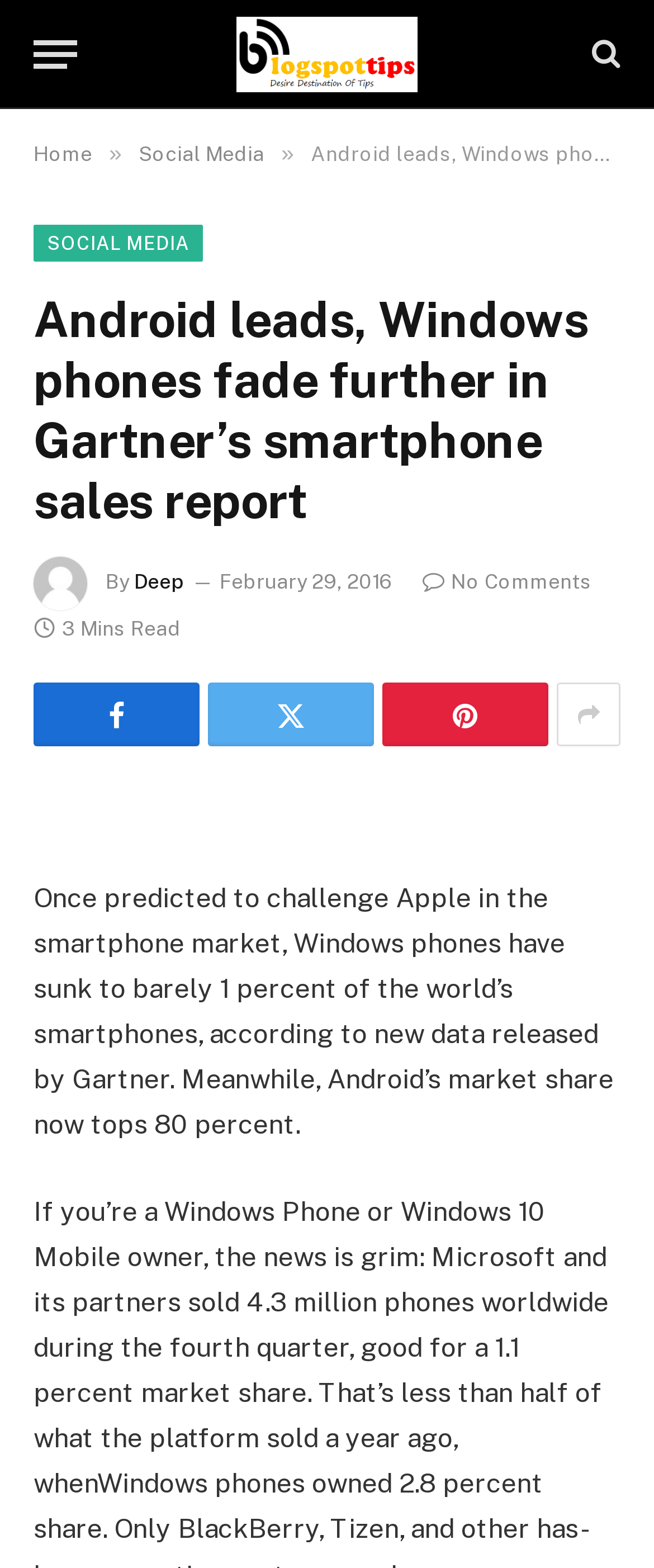How long does it take to read the article?
Refer to the screenshot and answer in one word or phrase.

3 Mins